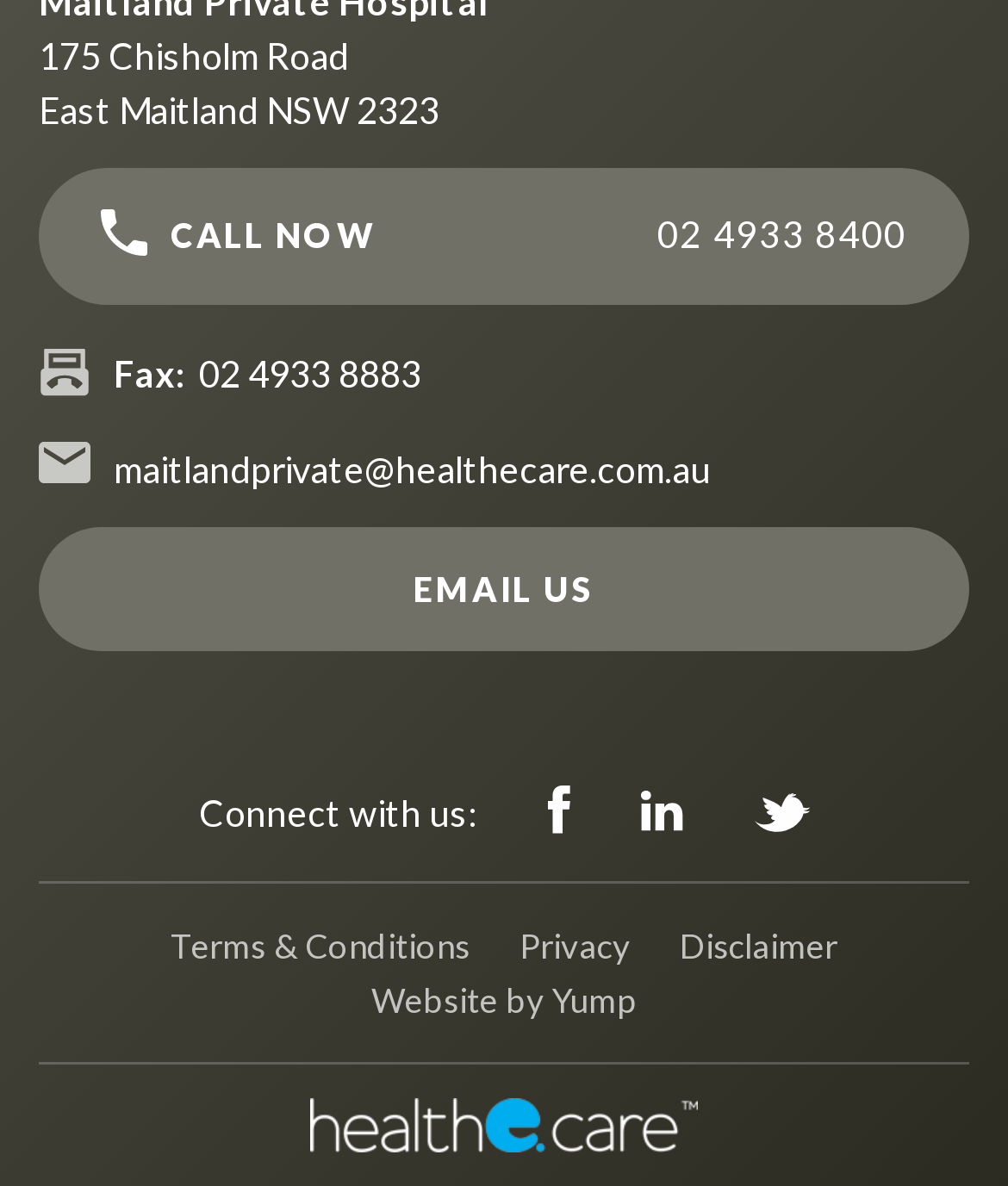How many links are there at the bottom of the webpage?
Can you provide an in-depth and detailed response to the question?

At the bottom of the webpage, there are five links: 'Terms & Conditions', 'Privacy', 'Disclaimer', 'Website by Yump', and 'Healthecare logo'.